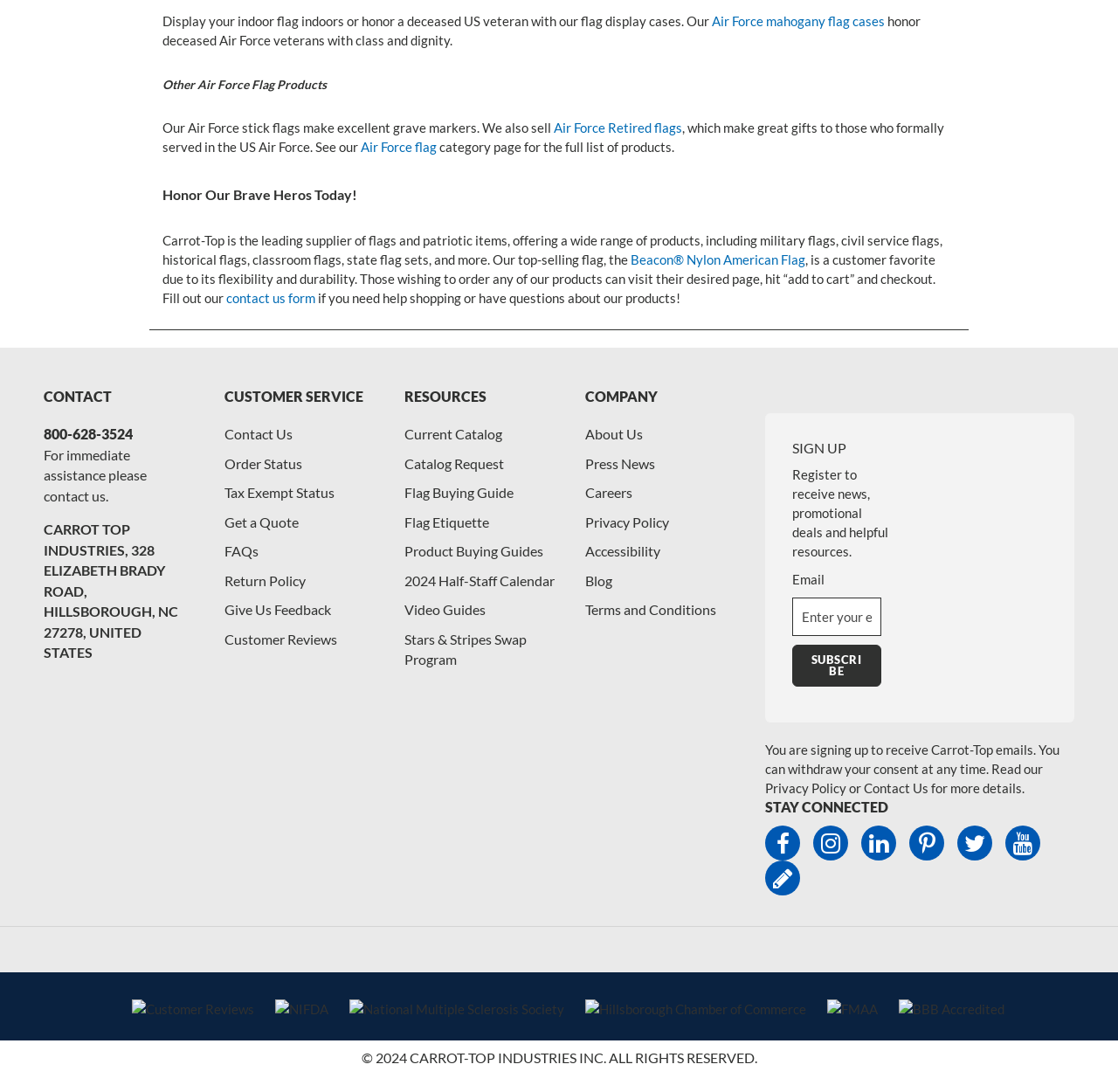Find the bounding box of the UI element described as follows: "Press News".

[0.523, 0.439, 0.586, 0.454]